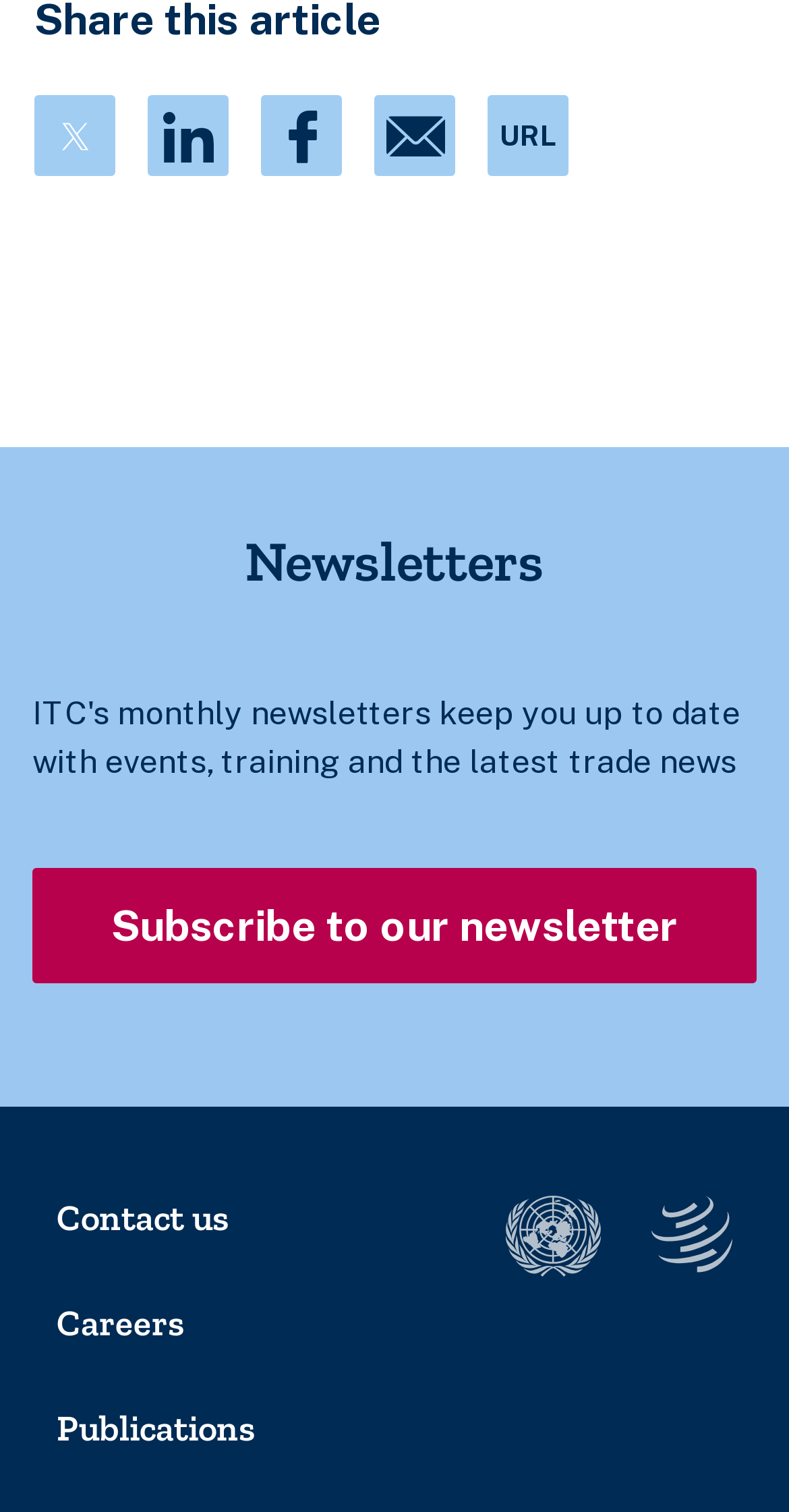Find the bounding box coordinates of the clickable area required to complete the following action: "Subscribe to our newsletter".

[0.041, 0.574, 0.959, 0.65]